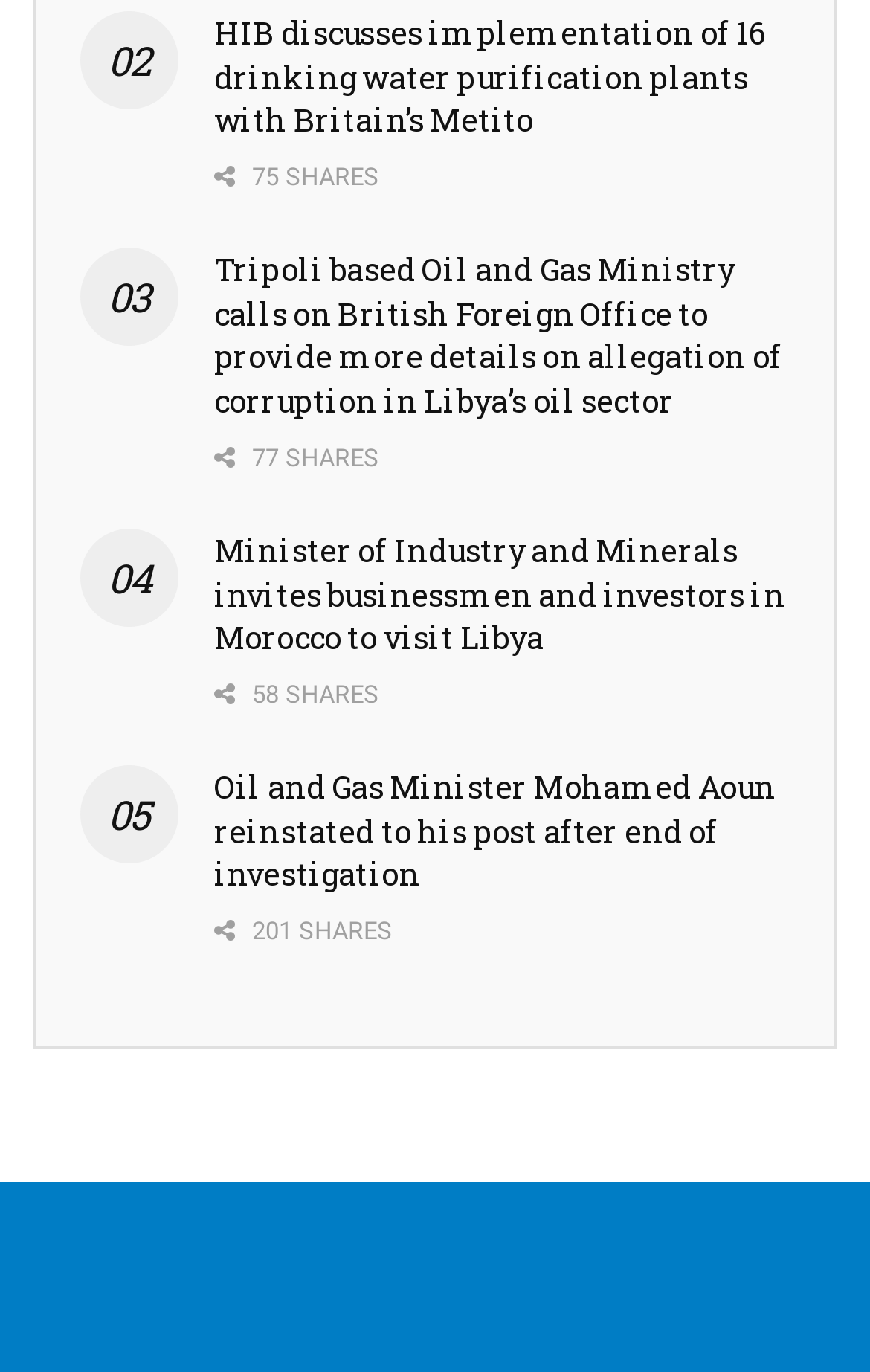Locate the UI element that matches the description Share 23 in the webpage screenshot. Return the bounding box coordinates in the format (top-left x, top-left y, bottom-right x, bottom-right y), with values ranging from 0 to 1.

[0.246, 0.532, 0.39, 0.59]